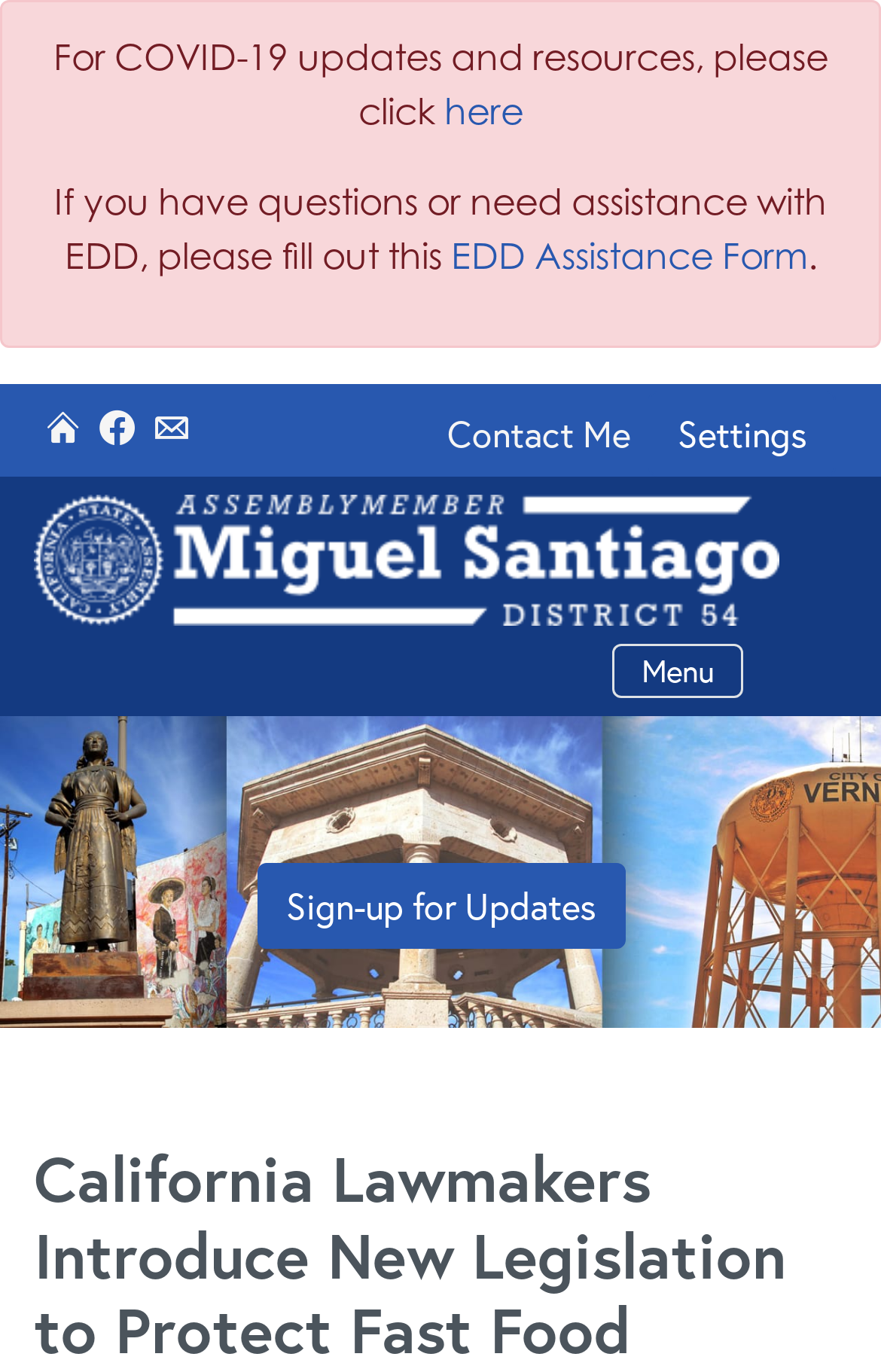What is the primary heading on this webpage?

California Lawmakers Introduce New Legislation to Protect Fast Food Workers